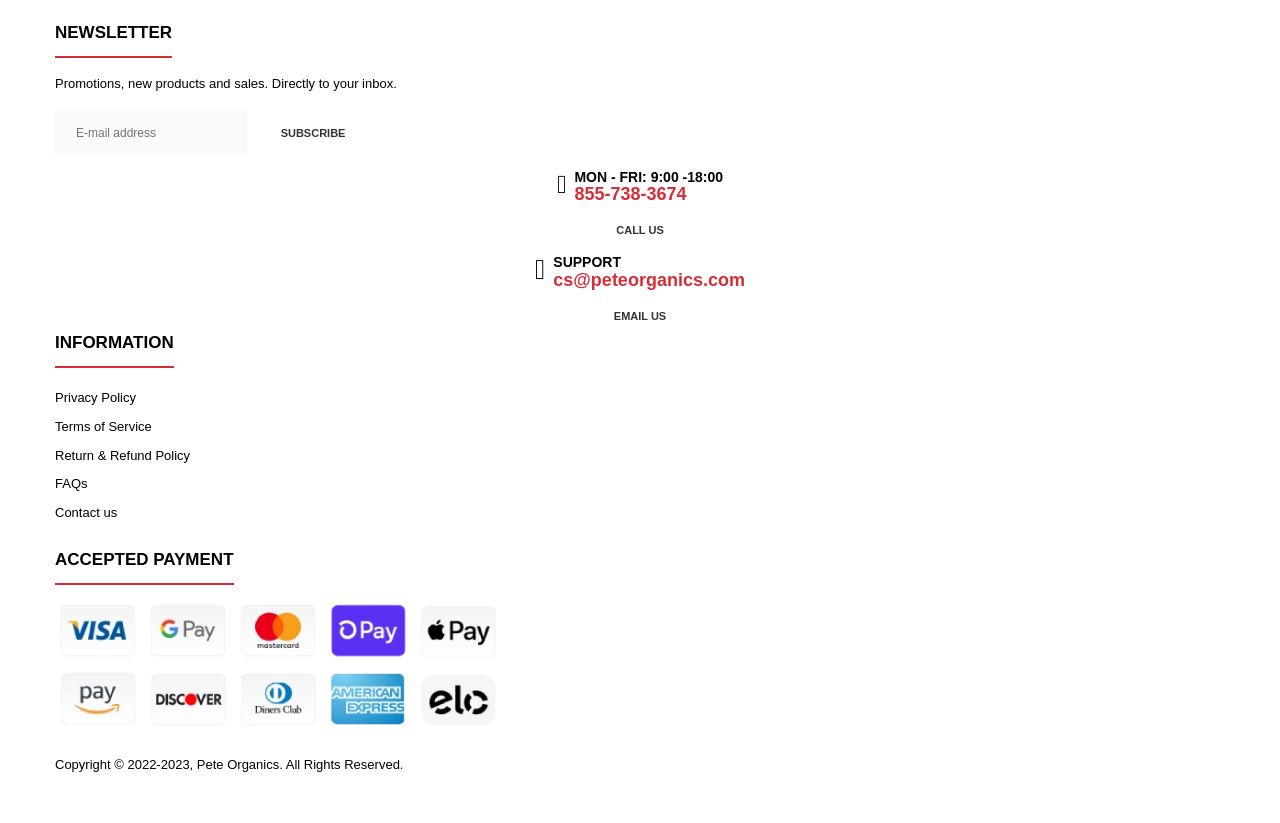Observe the image and answer the following question in detail: What is the copyright year of the website?

I found the copyright year by looking at the static text 'Copyright © 2022-2023, Pete Organics. All Rights Reserved.' at the bottom of the page, which indicates the copyright year of the website.